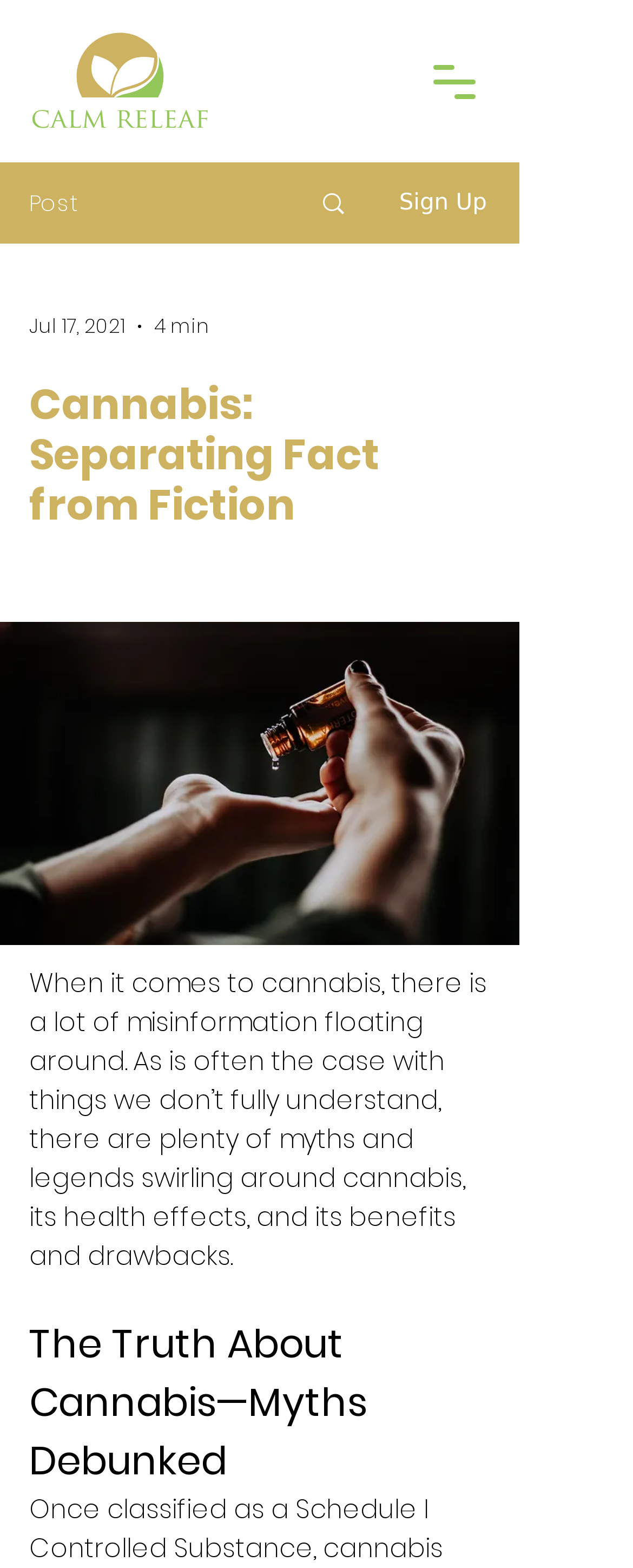How long does it take to read the article?
Using the image as a reference, answer the question with a short word or phrase.

4 min